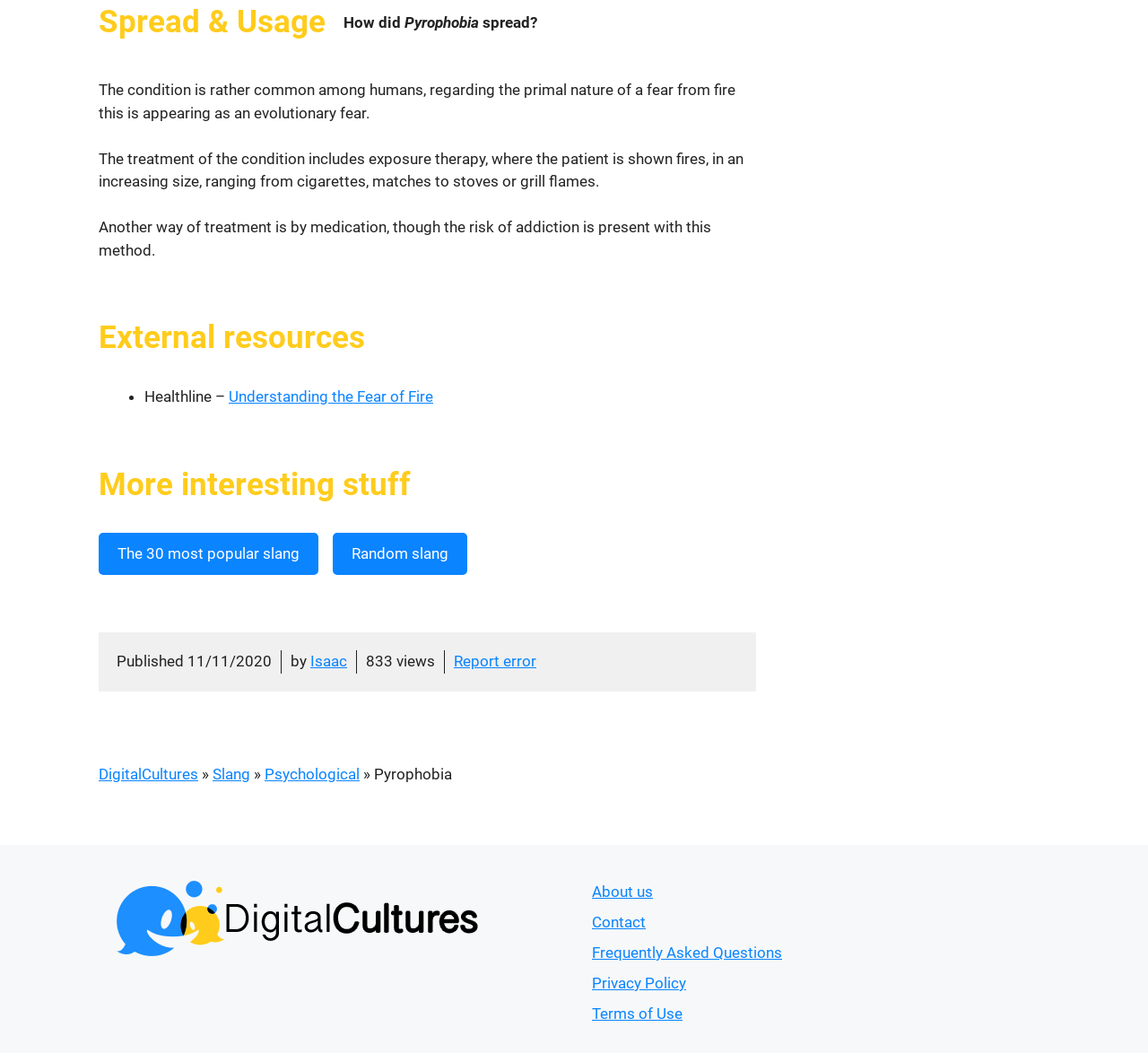Identify the bounding box coordinates of the region that needs to be clicked to carry out this instruction: "Learn about the 30 most popular slang". Provide these coordinates as four float numbers ranging from 0 to 1, i.e., [left, top, right, bottom].

[0.086, 0.506, 0.277, 0.546]